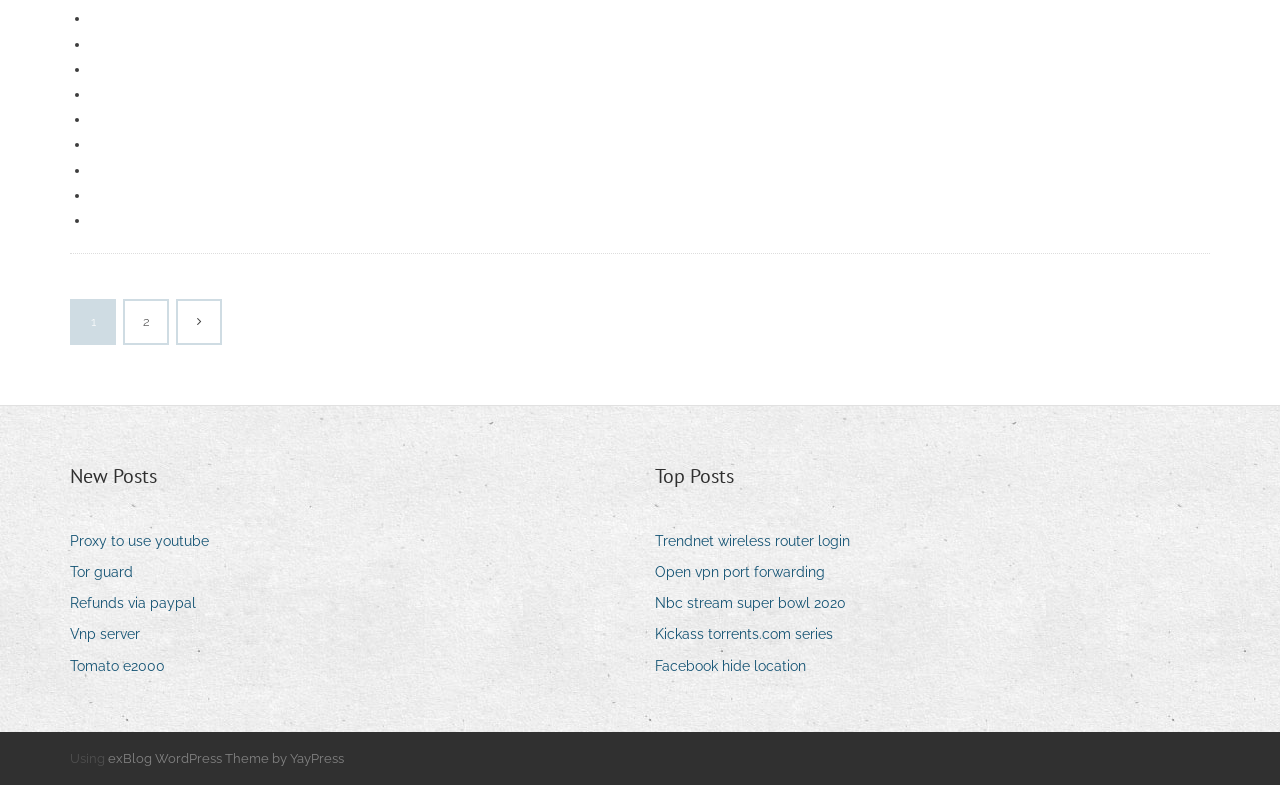Find the bounding box coordinates for the area that must be clicked to perform this action: "Visit 'exBlog WordPress Theme by YayPress'".

[0.084, 0.956, 0.269, 0.976]